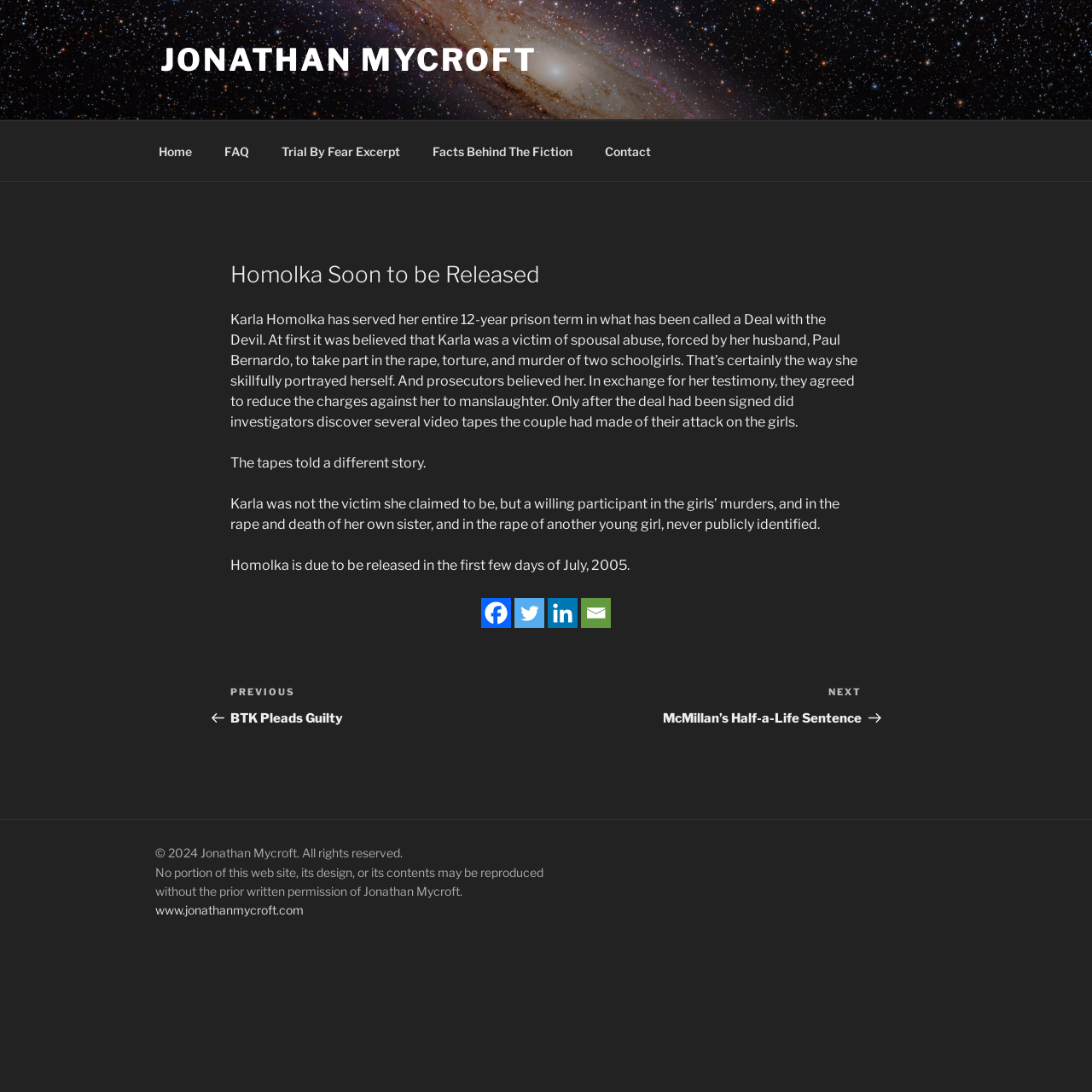Find and specify the bounding box coordinates that correspond to the clickable region for the instruction: "Read the article 'REDHEAD DATING APP WITH THESE PEOPLE AS WELL AS THEIR ADMIRERS'".

None